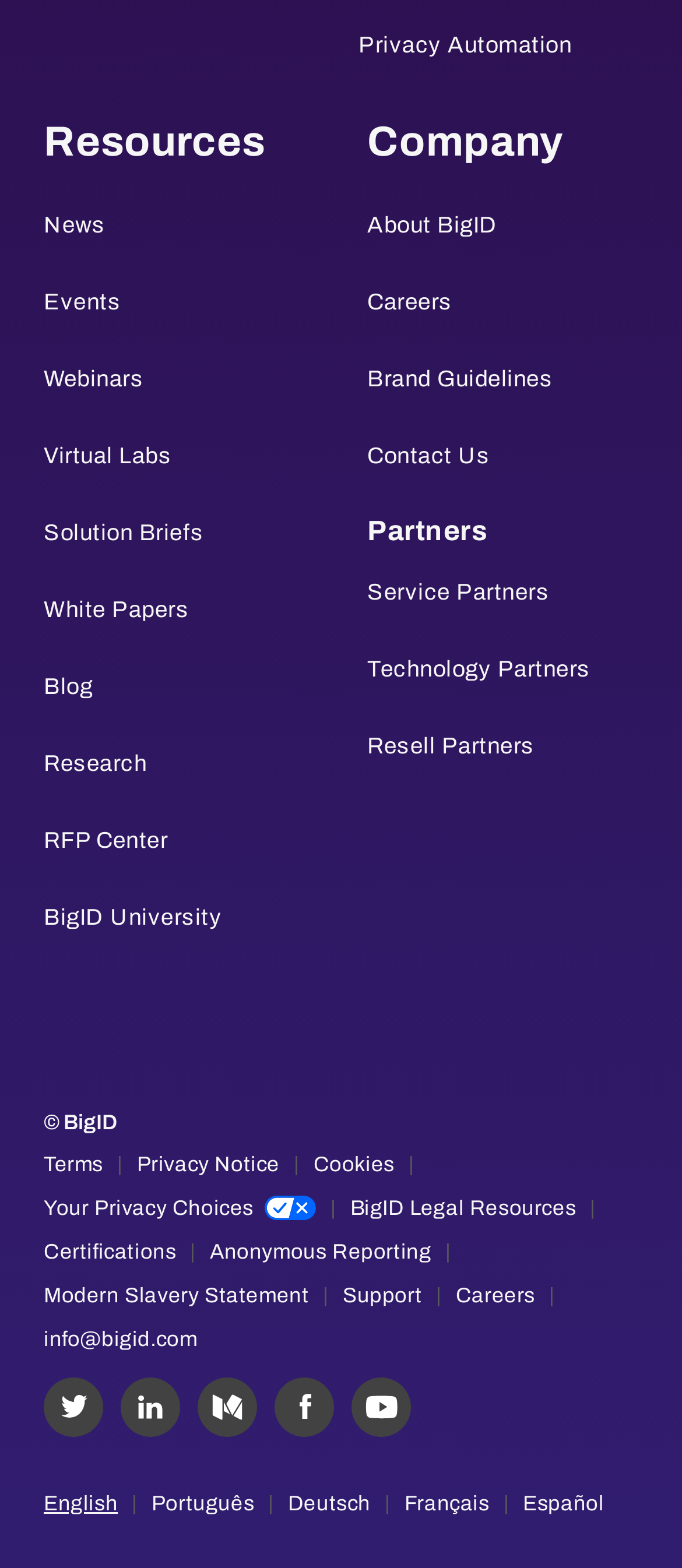Please indicate the bounding box coordinates for the clickable area to complete the following task: "Switch to the 'Português' language". The coordinates should be specified as four float numbers between 0 and 1, i.e., [left, top, right, bottom].

[0.222, 0.945, 0.373, 0.972]